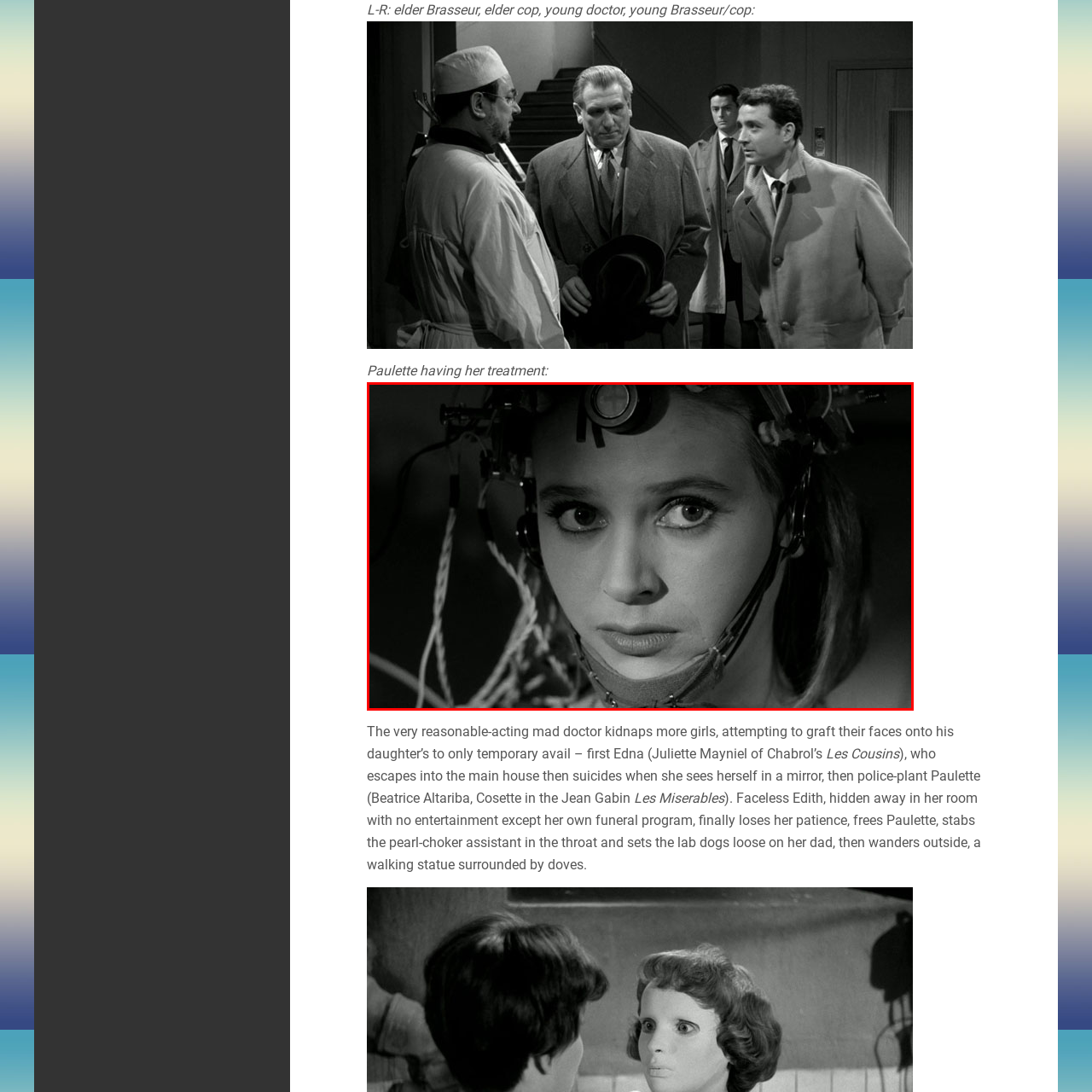Describe in detail the elements and actions shown in the image within the red-bordered area.

The image depicts a young woman with a striking gaze, captured in a dramatic, monochromatic style reminiscent of classic horror or science fiction films. She is seated, with her face partially obscured by a complex array of medical apparatus—wires and electrodes affixed to her head, suggesting she is undergoing a disturbing experimental procedure. The expression on her face conveys a mixture of vulnerability and resilience, hinting at the intense emotional weight of her situation. This scene likely relates to a narrative involving themes of identity and transformation, referencing a storyline where characters undergo macabre medical experiments, possibly in a context where the line between sanity and madness is blurred. The image evokes a sense of tension and intrigue, inviting viewers to ponder the implications of the transformation being explored in the accompanying text.